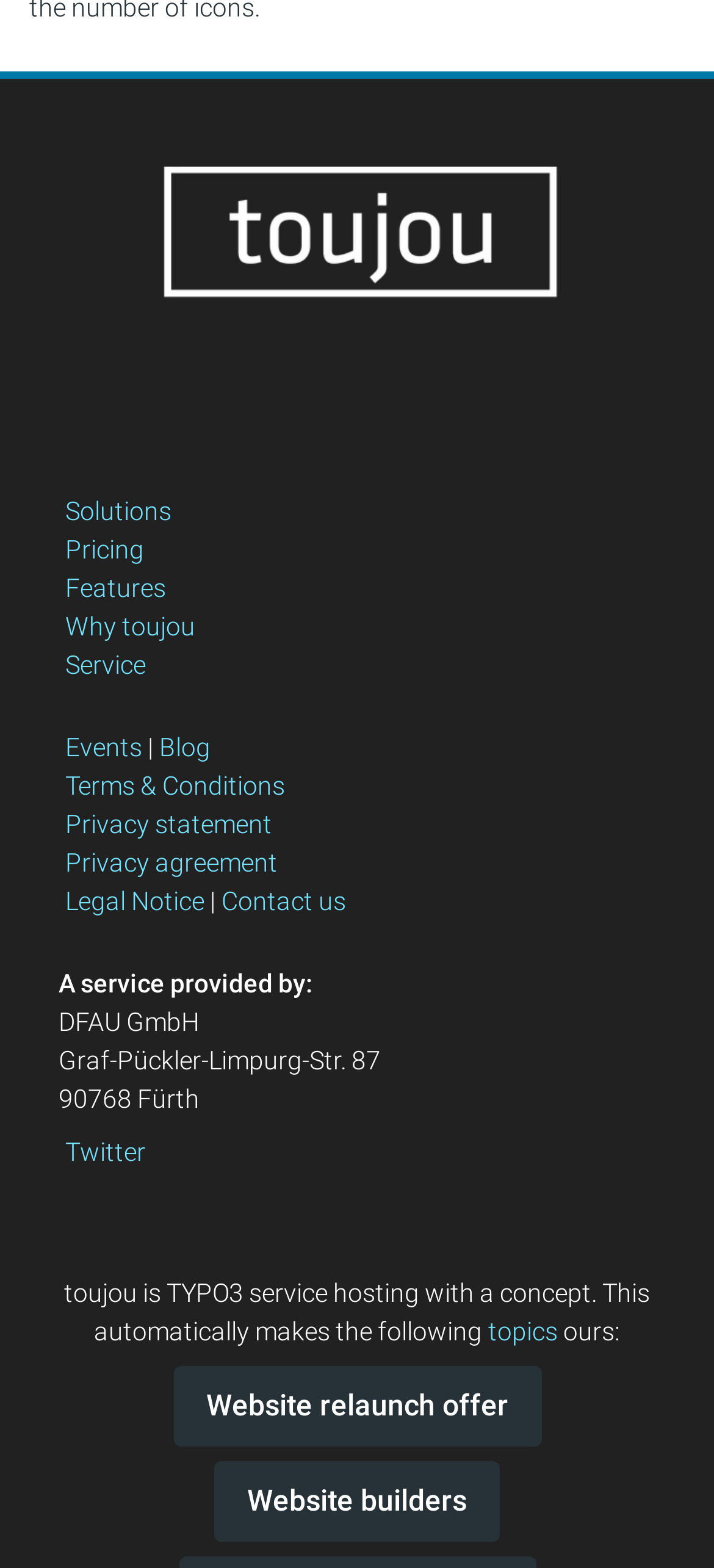Please provide the bounding box coordinates for the element that needs to be clicked to perform the following instruction: "View solutions". The coordinates should be given as four float numbers between 0 and 1, i.e., [left, top, right, bottom].

[0.082, 0.575, 0.24, 0.6]